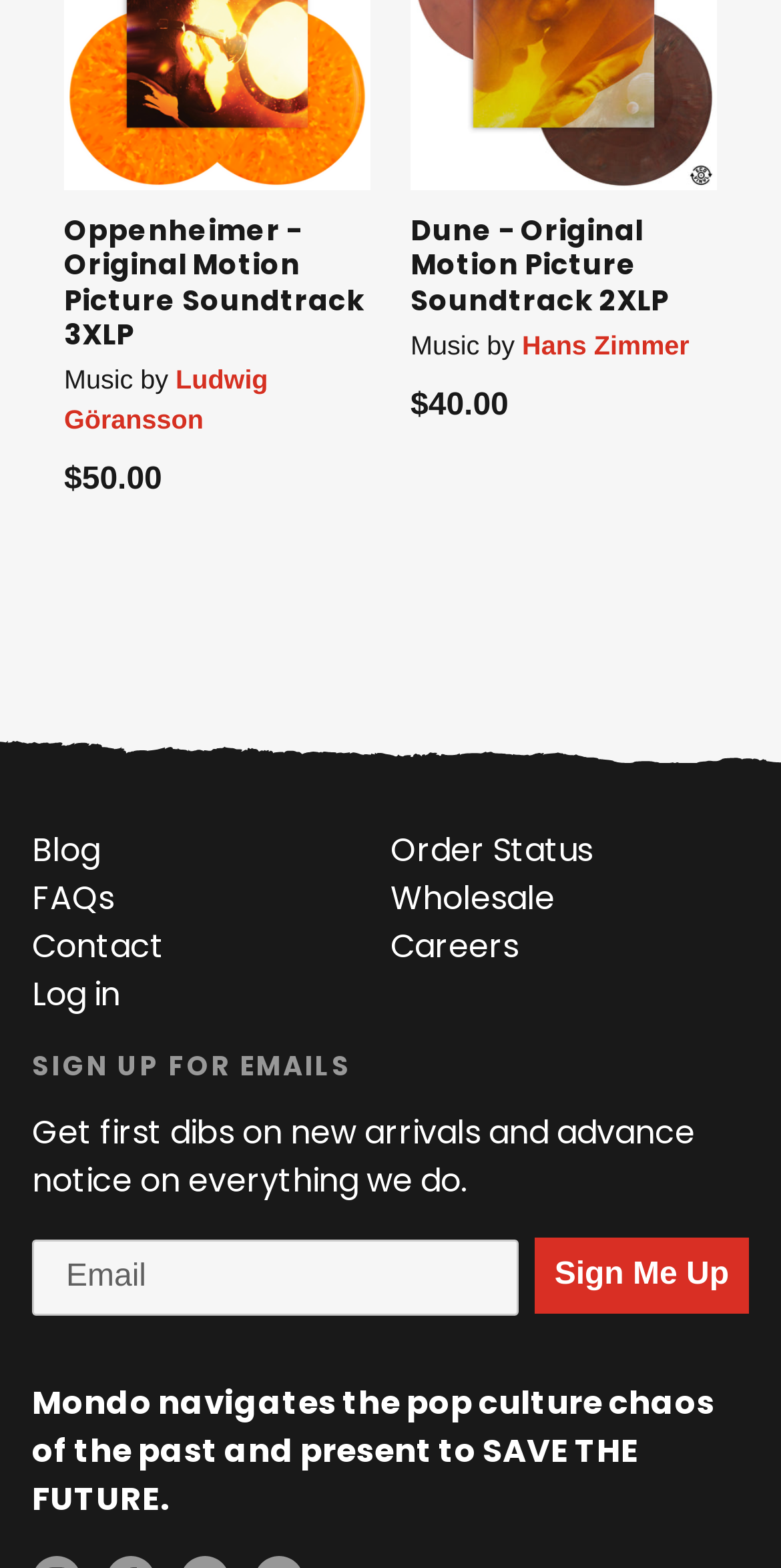How many navigation links are there?
Answer the question with a single word or phrase by looking at the picture.

7